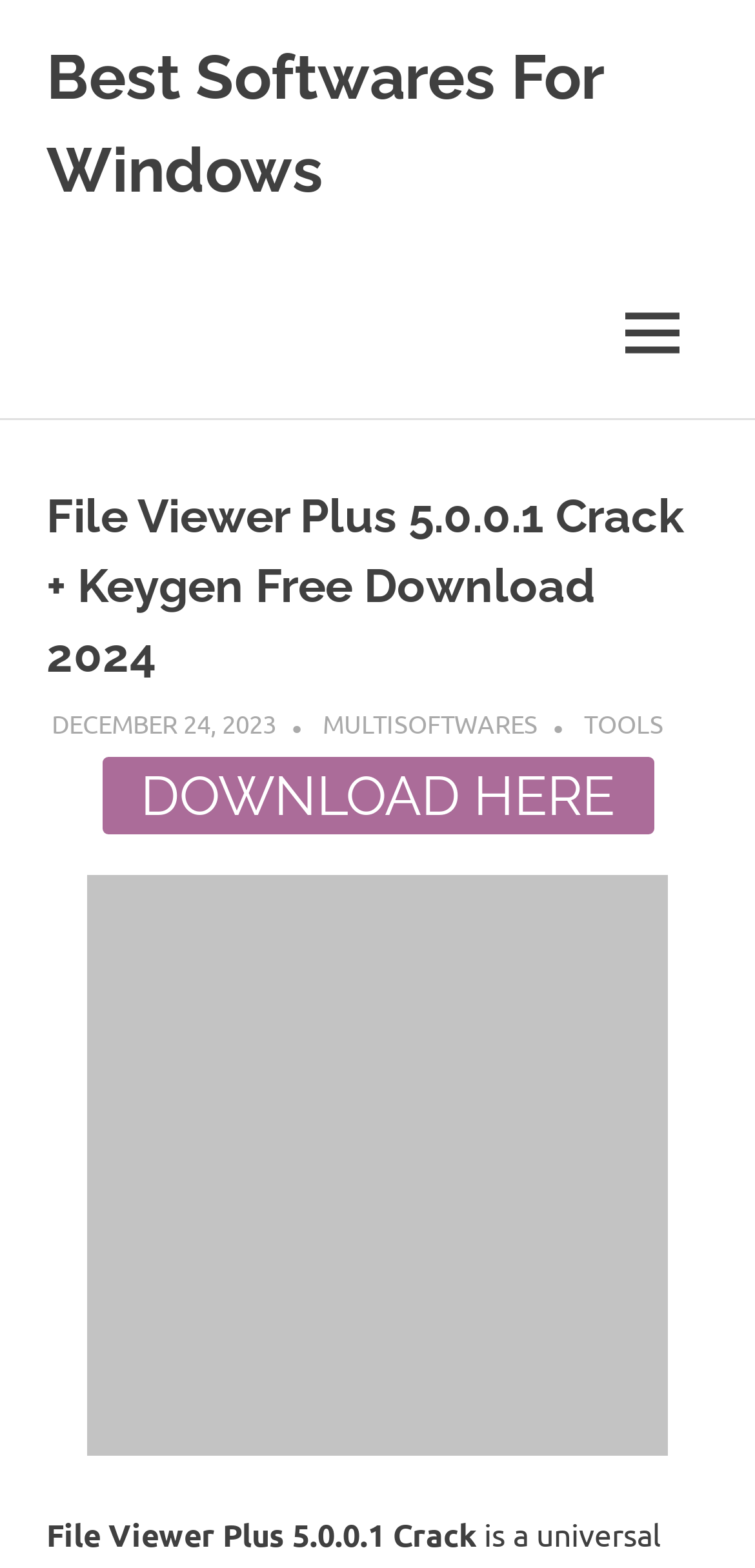Convey a detailed summary of the webpage, mentioning all key elements.

The webpage is about File Viewer Plus 5.0.0.1 Crack, a universal file viewer for Windows. At the top left, there is a link to "Best Softwares For Windows". Next to it, there is a static text "Free Serial Keys for Crack Softwares". On the top right, there is a button labeled "MENU" which, when expanded, reveals a menu with several options.

Below the menu button, there is a header section that spans almost the entire width of the page. Within this section, there is a heading that repeats the title "File Viewer Plus 5.0.0.1 Crack + Keygen Free Download 2024". Below this heading, there are three links: "DECEMBER 24, 2023" on the left, "MULTISOFTWARES" in the middle, and "TOOLS" on the right.

Further down, there is a prominent button labeled "DOWNLOAD HERE" that takes up about half of the page's width. Below this button, there is another heading that repeats the title "File Viewer Plus 5.0.0.1 Crack + Keygen Free Download 2024". Next to this heading, there is an image that likely represents the software being discussed.